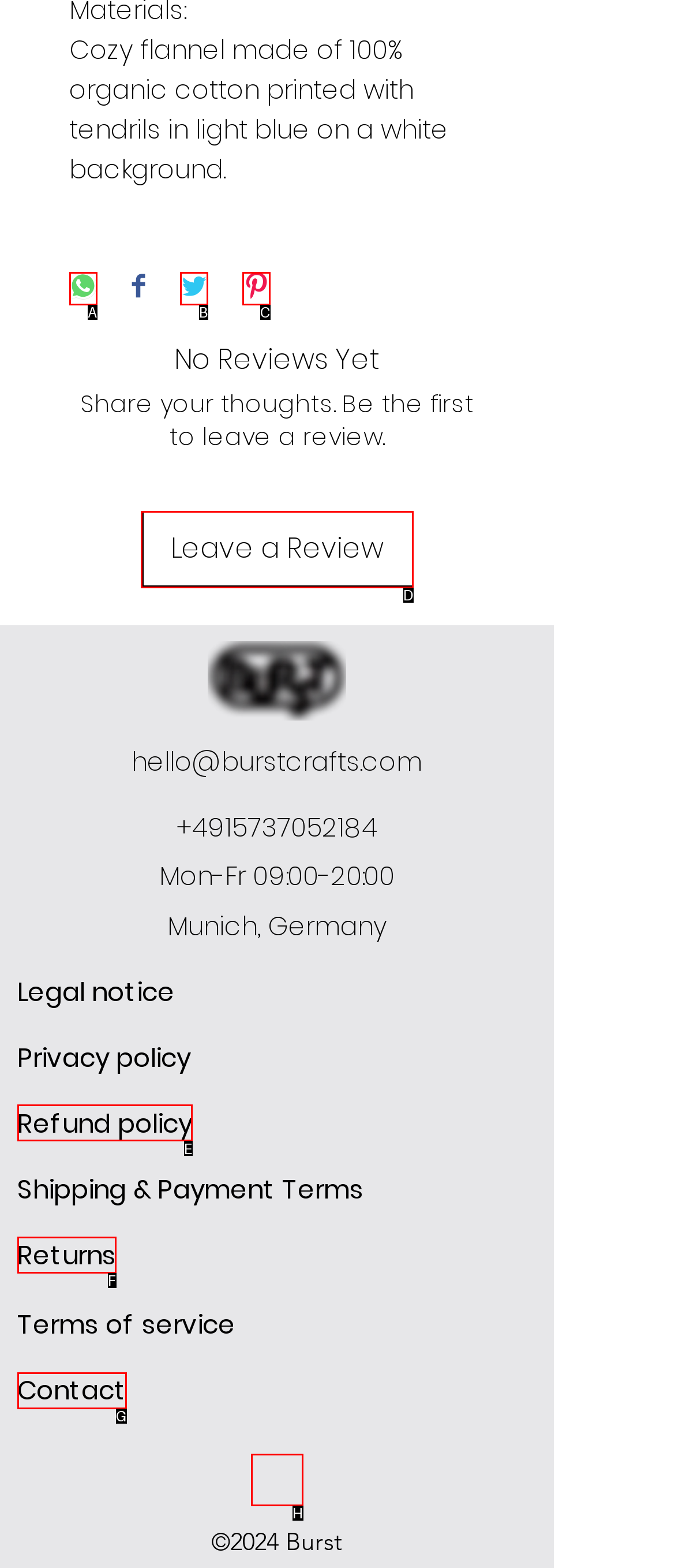Identify the HTML element to click to fulfill this task: Leave a review
Answer with the letter from the given choices.

D